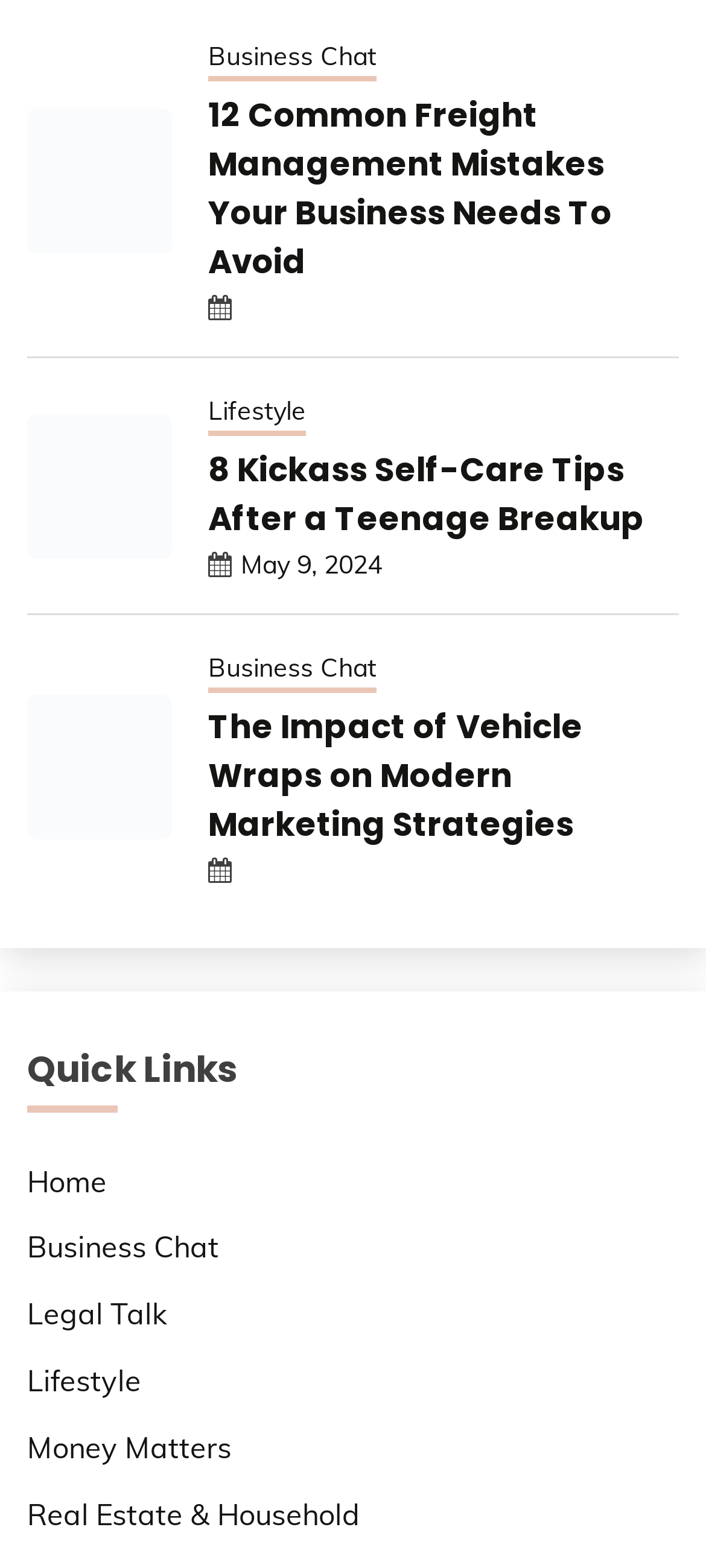Provide the bounding box coordinates of the HTML element this sentence describes: "Lifestyle". The bounding box coordinates consist of four float numbers between 0 and 1, i.e., [left, top, right, bottom].

[0.038, 0.869, 0.2, 0.892]